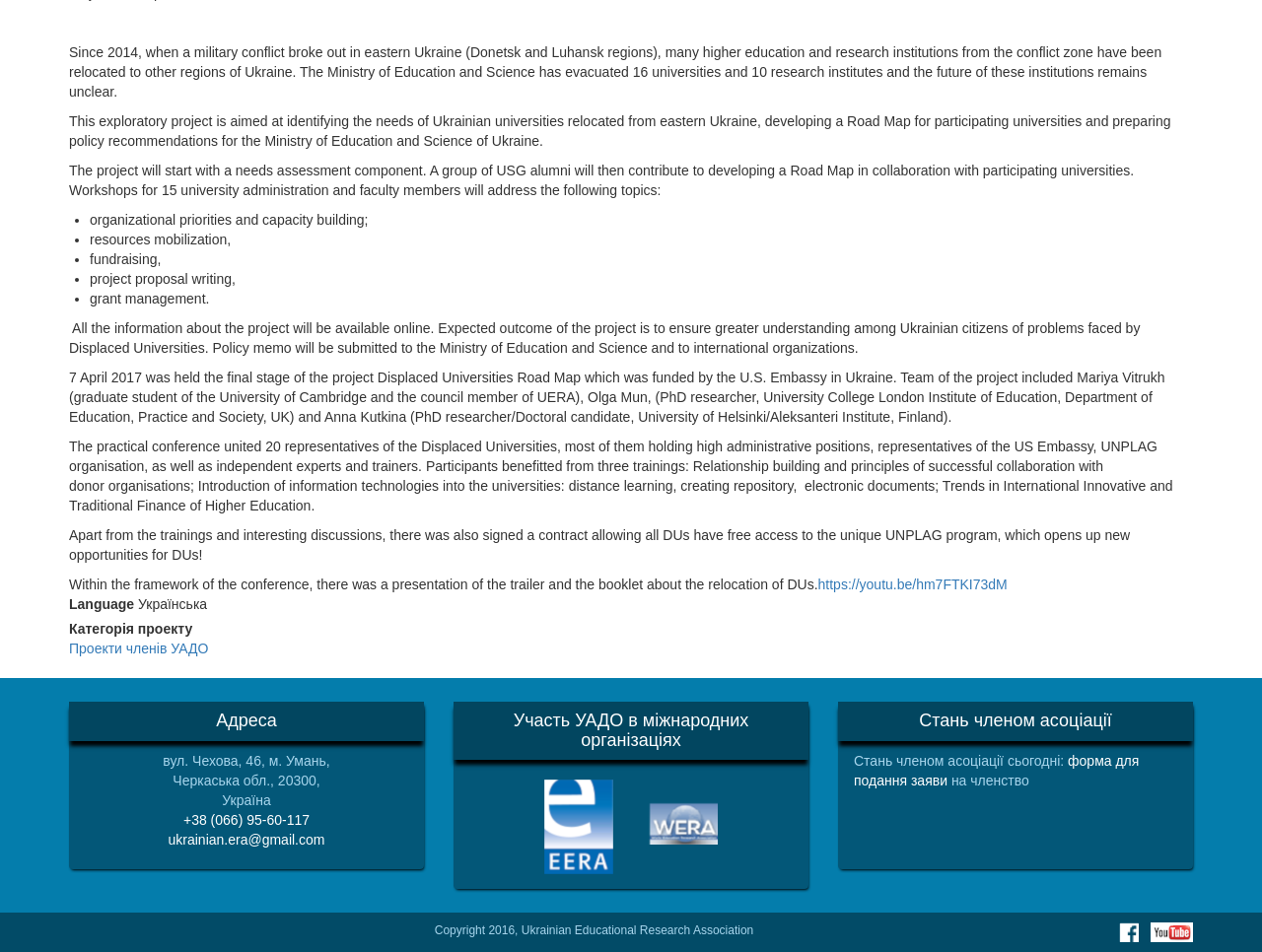What is the address of the Ukrainian Educational Research Association?
Based on the screenshot, respond with a single word or phrase.

вул. Чехова, 46, м. Умань